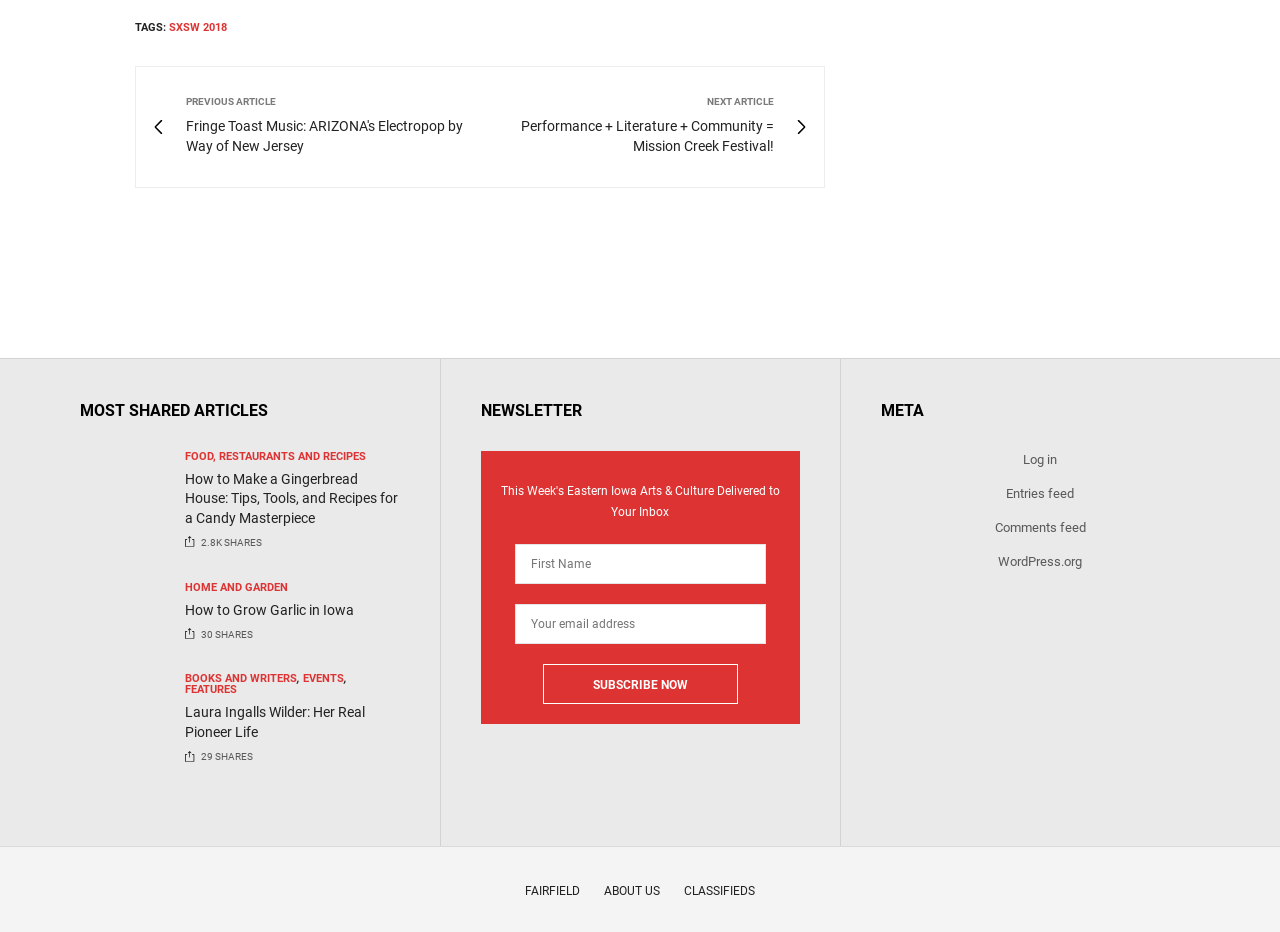Show the bounding box coordinates of the region that should be clicked to follow the instruction: "Click on the 'Laura Ingalls Wilder: Her Real Pioneer Life' article."

[0.145, 0.755, 0.312, 0.797]